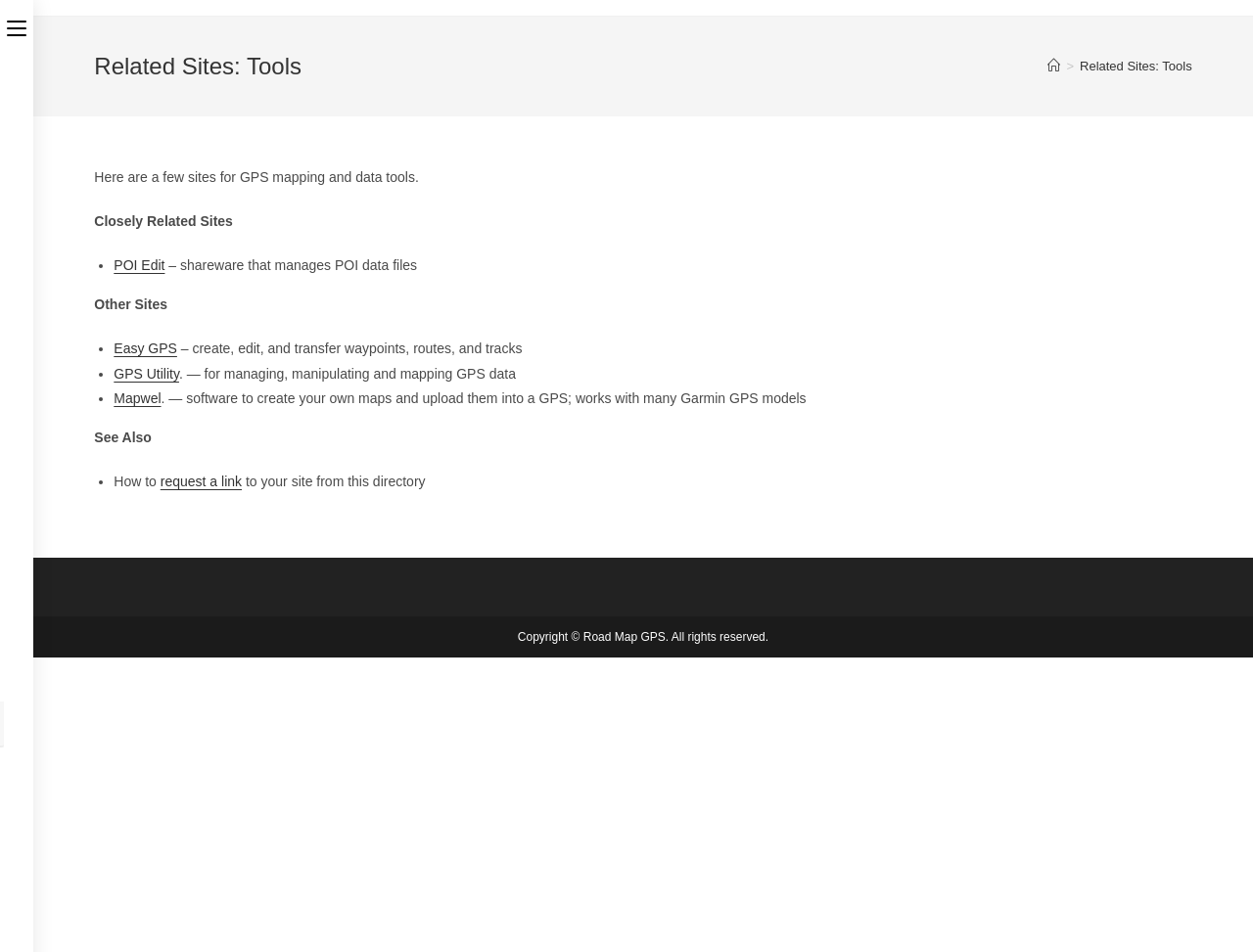What is the purpose of the 'See Also' section?
Please give a detailed and elaborate answer to the question based on the image.

The 'See Also' section appears to provide additional resources or links related to GPS mapping and data tools, as it includes a link to request a link to one's own site from this directory, suggesting that its purpose is to offer further information or opportunities for users.